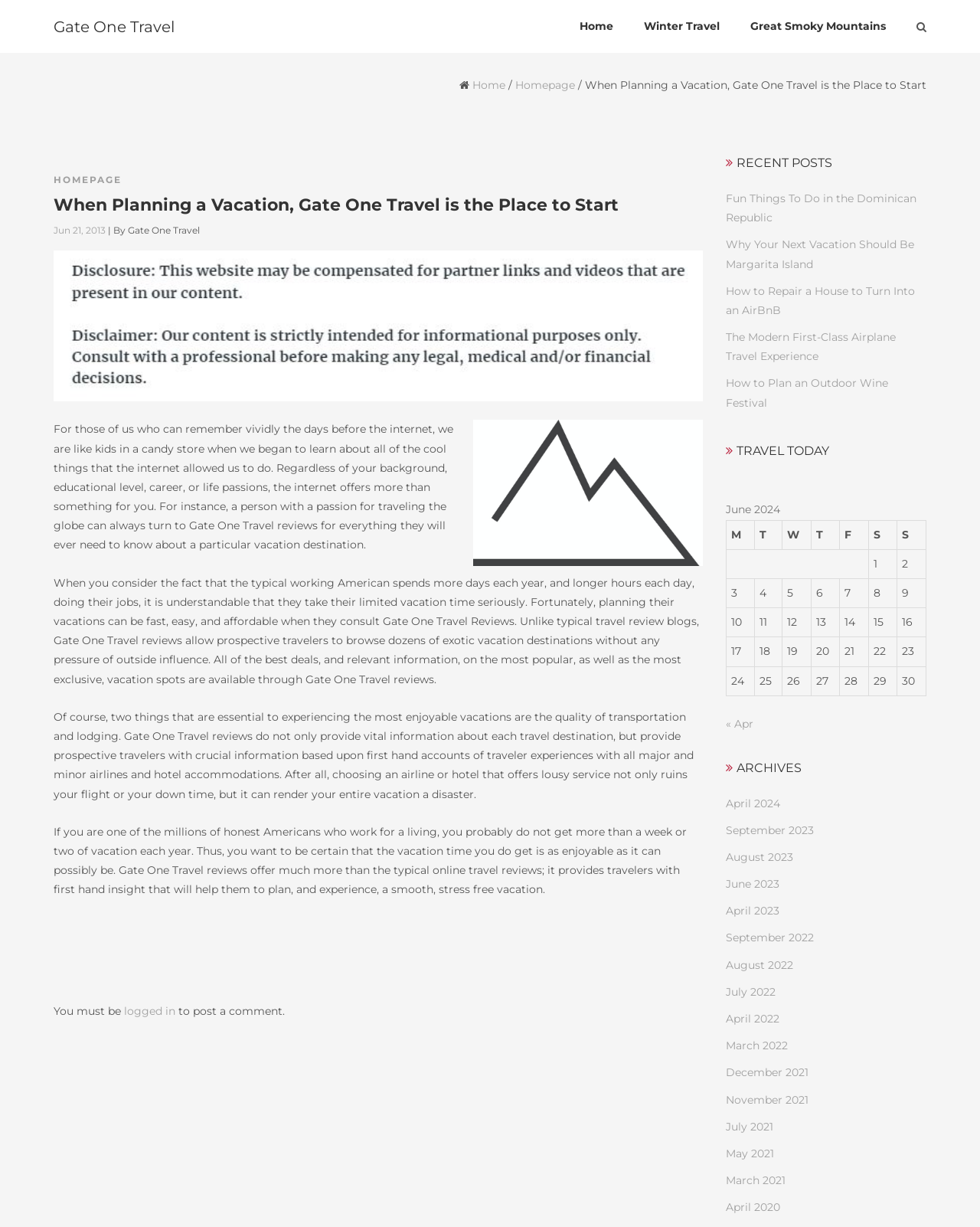Describe all the key features of the webpage in detail.

This webpage is about Gate One Travel, a travel agency that provides reviews and information for planning vacations. At the top of the page, there is a heading that reads "Gate One Travel" and a link to the homepage. Below this, there are several links to different sections of the website, including "Home", "Winter Travel", and "Great Smoky Mountains".

The main content of the page is an article titled "When Planning a Vacation, Gate One Travel is the Place to Start". The article discusses the importance of planning a vacation and how Gate One Travel can help with this process. It also mentions the benefits of using Gate One Travel reviews, such as getting first-hand information about travel destinations and avoiding bad experiences with airlines and hotels.

The article is accompanied by two images, one of which is a travel review blog. There are also several paragraphs of text that provide more information about Gate One Travel and its services.

On the right-hand side of the page, there is a section titled "RECENT POSTS" that lists several links to other articles on the website, including "Fun Things To Do in the Dominican Republic" and "Why Your Next Vacation Should Be Margarita Island". Below this, there is a section titled "TRAVEL TODAY" that features a calendar for June 2024.

At the bottom of the page, there is a section that allows users to post comments, but they must be logged in to do so.